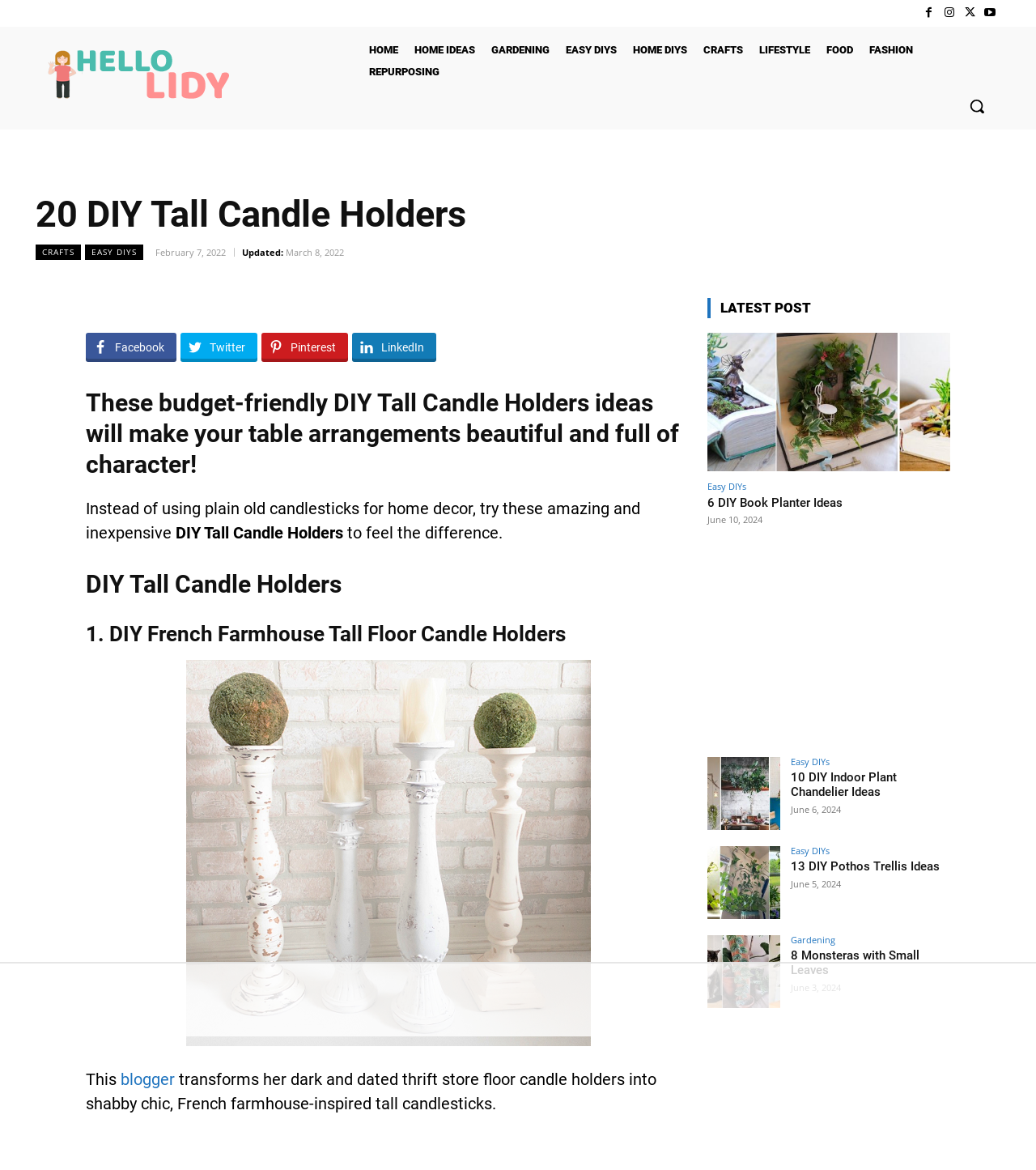What is the style of the DIY French Farmhouse Tall Floor Candle Holders?
Based on the visual details in the image, please answer the question thoroughly.

According to the webpage content, the DIY French Farmhouse Tall Floor Candle Holders are transformed into shabby chic, French farmhouse-inspired tall candlesticks, which suggests that the style of these DIY candle holders is shabby chic.